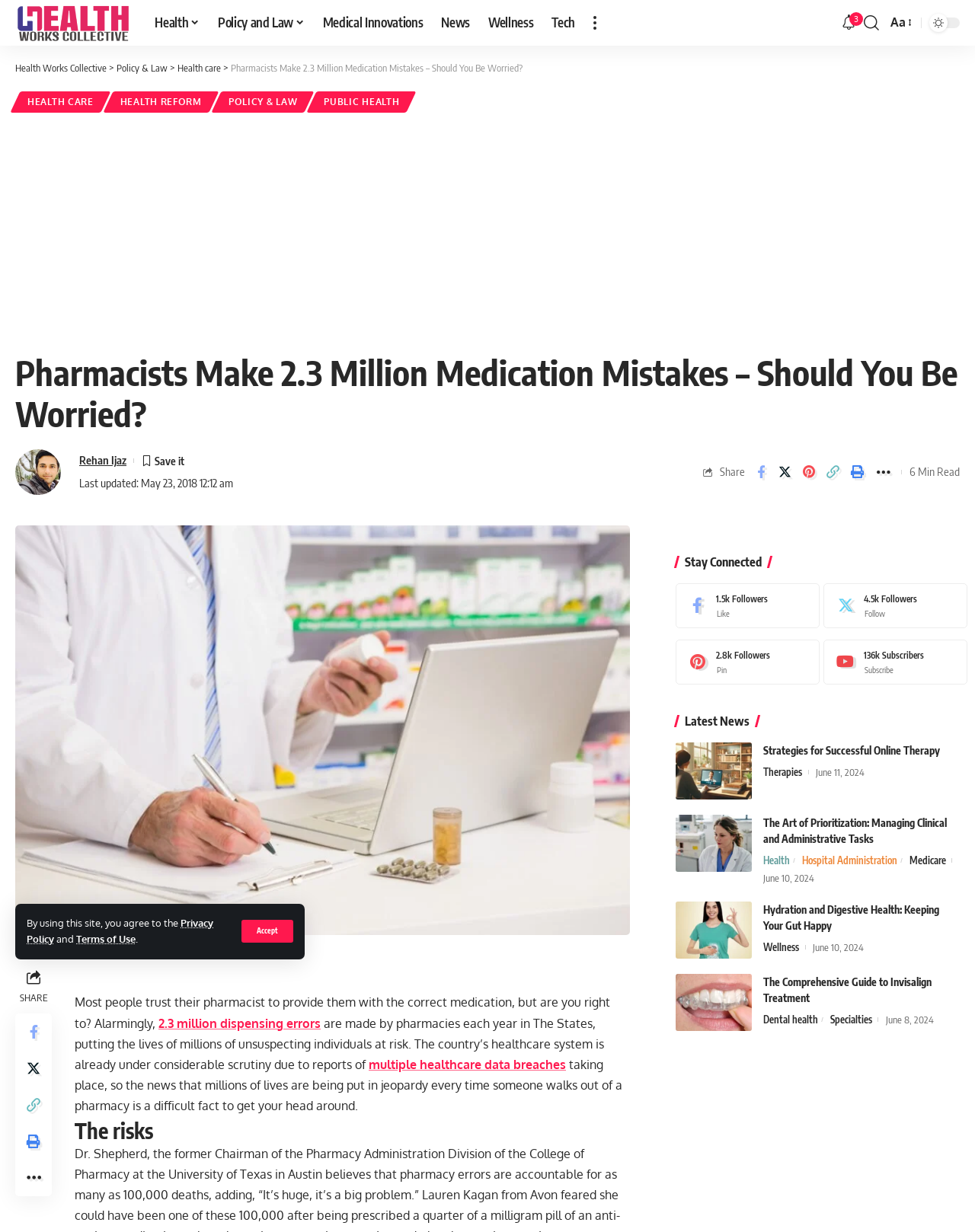Please locate the bounding box coordinates of the element's region that needs to be clicked to follow the instruction: "Send an email to salesuk@morsoe.com". The bounding box coordinates should be provided as four float numbers between 0 and 1, i.e., [left, top, right, bottom].

None